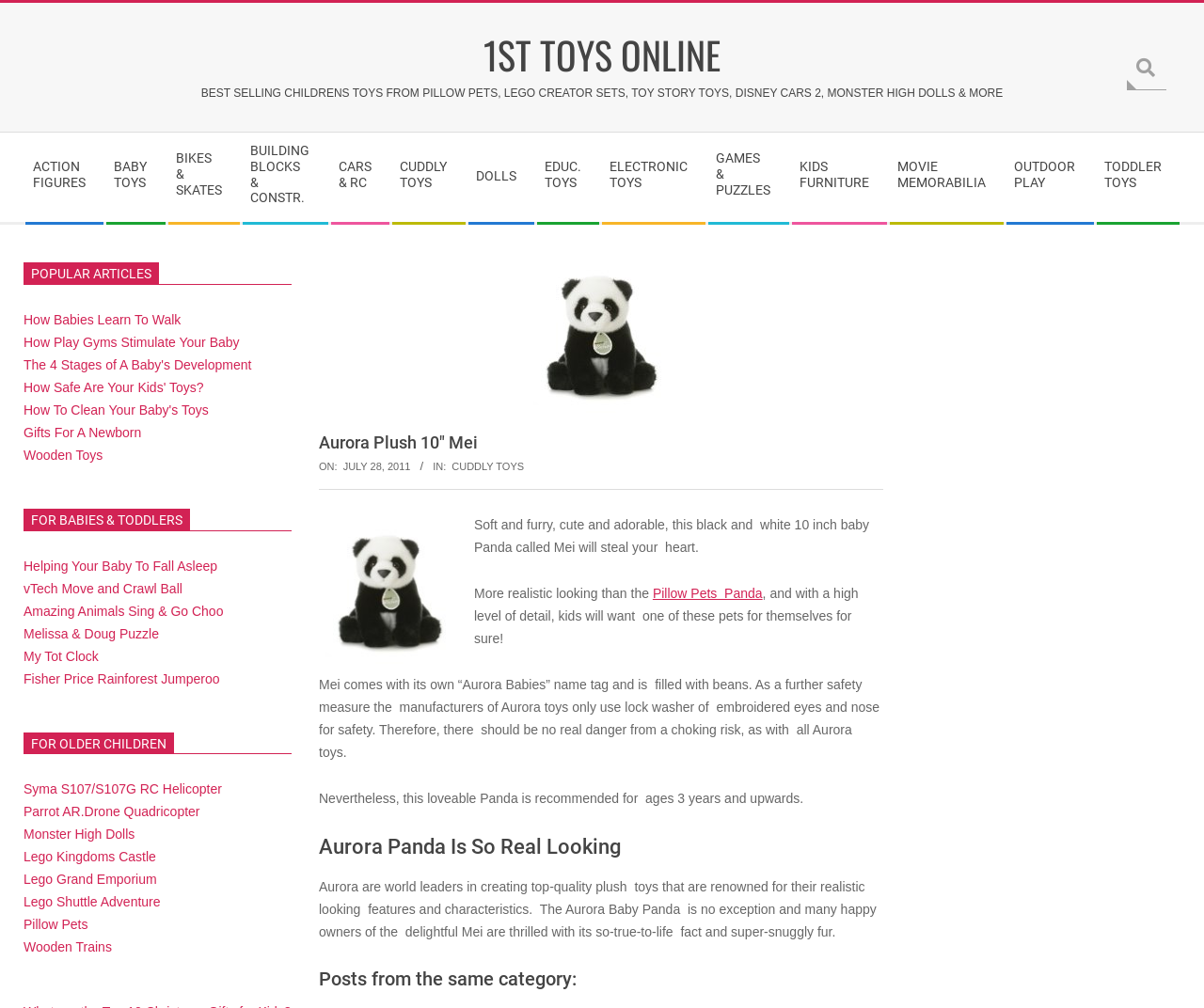Can you extract the headline from the webpage for me?

Aurora Plush 10″ Mei